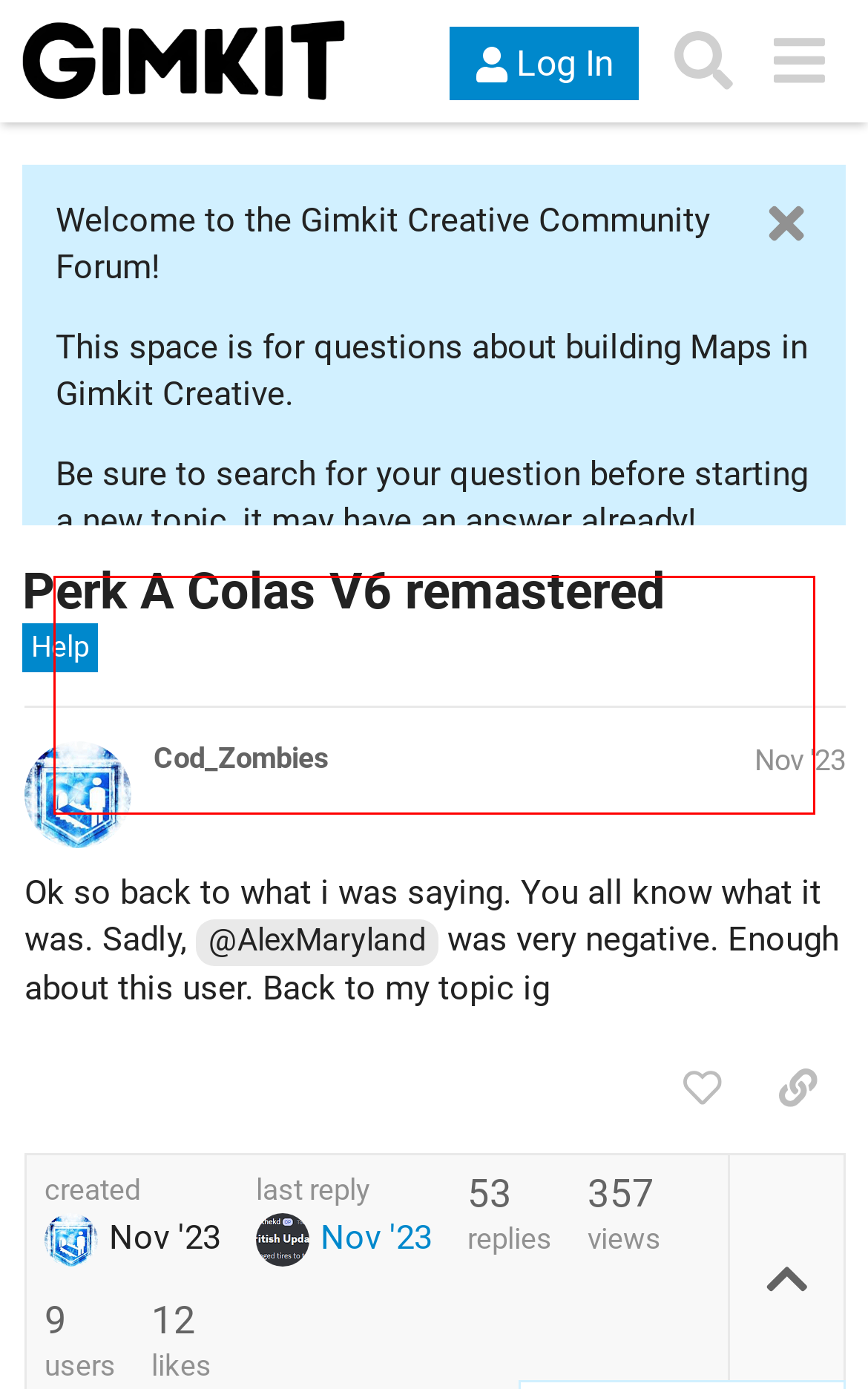With the given screenshot of a webpage, locate the red rectangle bounding box and extract the text content using OCR.

This forum is not for chatting, asking when new features will be available, product suggestions, or sharing links to your maps or live games. Topics and posts that aren’t about building with Gimkit Creative will be removed.